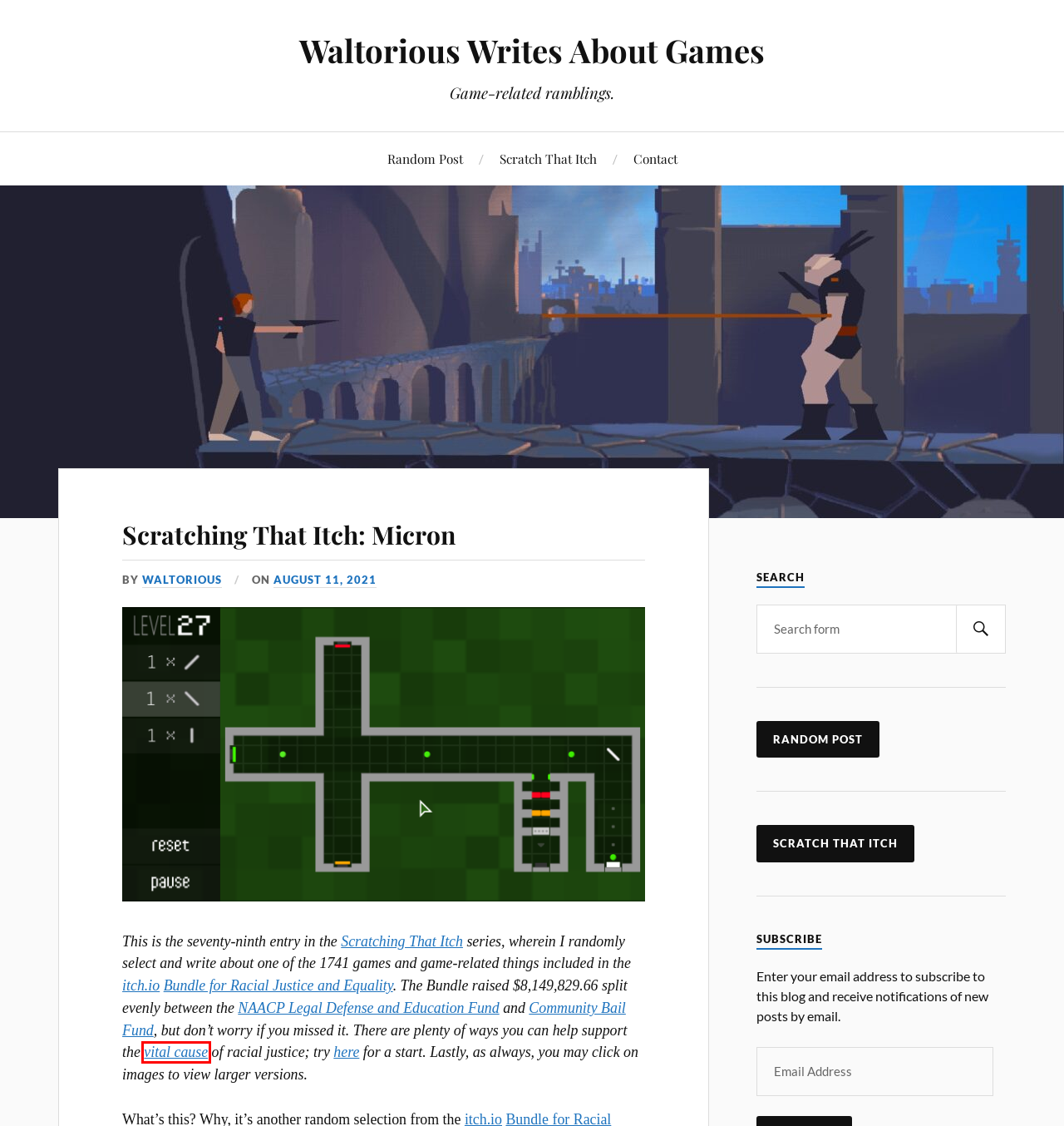You are provided with a screenshot of a webpage containing a red rectangle bounding box. Identify the webpage description that best matches the new webpage after the element in the bounding box is clicked. Here are the potential descriptions:
A. Black Lives Matter – Waltorious Writes About Games
B. Scratching That Itch: Forever Lost: Episode 2 – Waltorious Writes About Games
C. Contact – Waltorious Writes About Games
D. Bundle for Racial Justice and Equality by itch.io and 1391 others - itch.io
E. Waltorious Writes About Games – Game-related ramblings.
F. Download the latest indie games - itch.io
G. ActBlue
H. Scratching That Itch – Waltorious Writes About Games

A